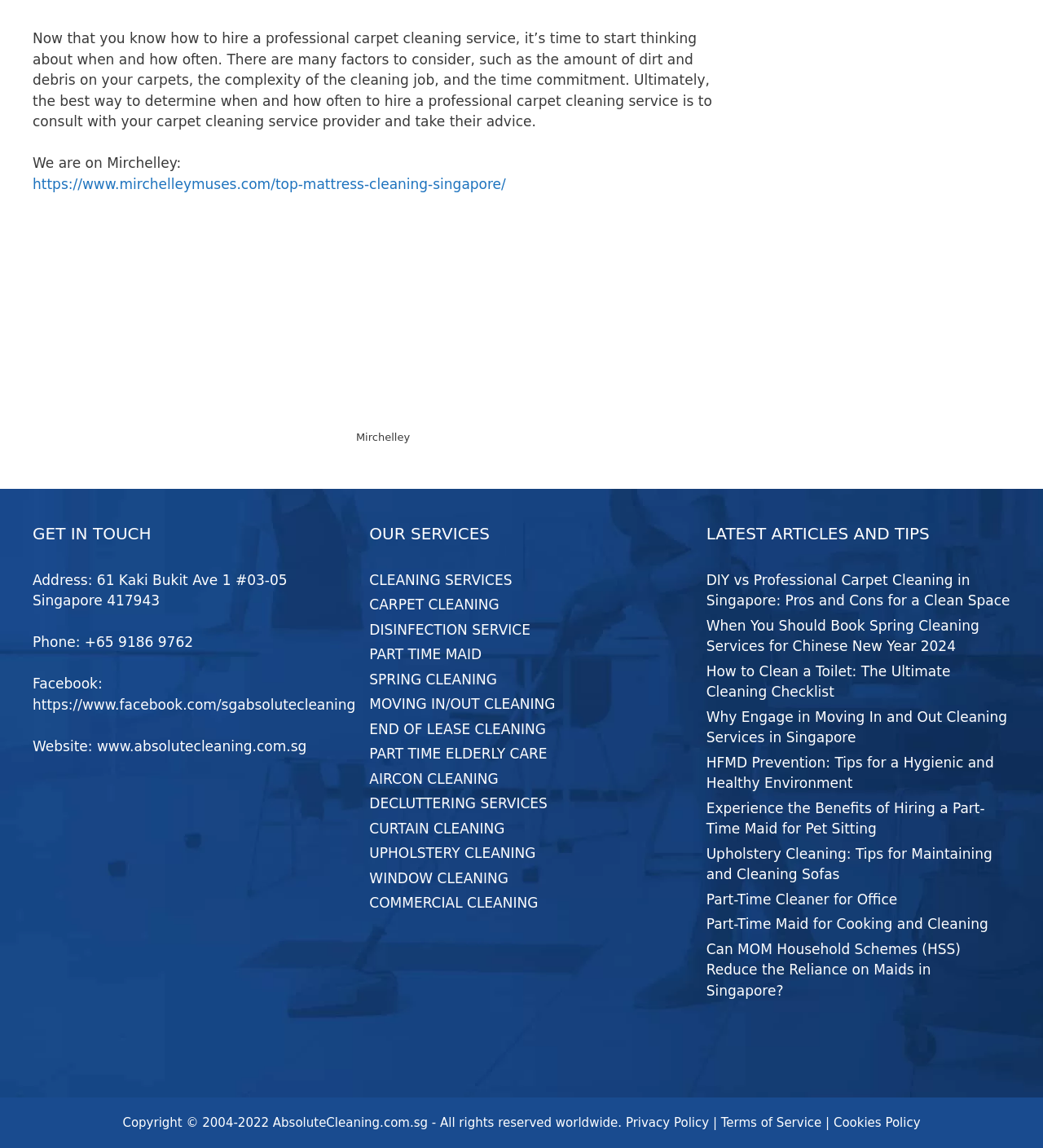Locate the bounding box coordinates of the region to be clicked to comply with the following instruction: "Read the latest article about DIY vs Professional Carpet Cleaning in Singapore". The coordinates must be four float numbers between 0 and 1, in the form [left, top, right, bottom].

[0.677, 0.498, 0.968, 0.53]